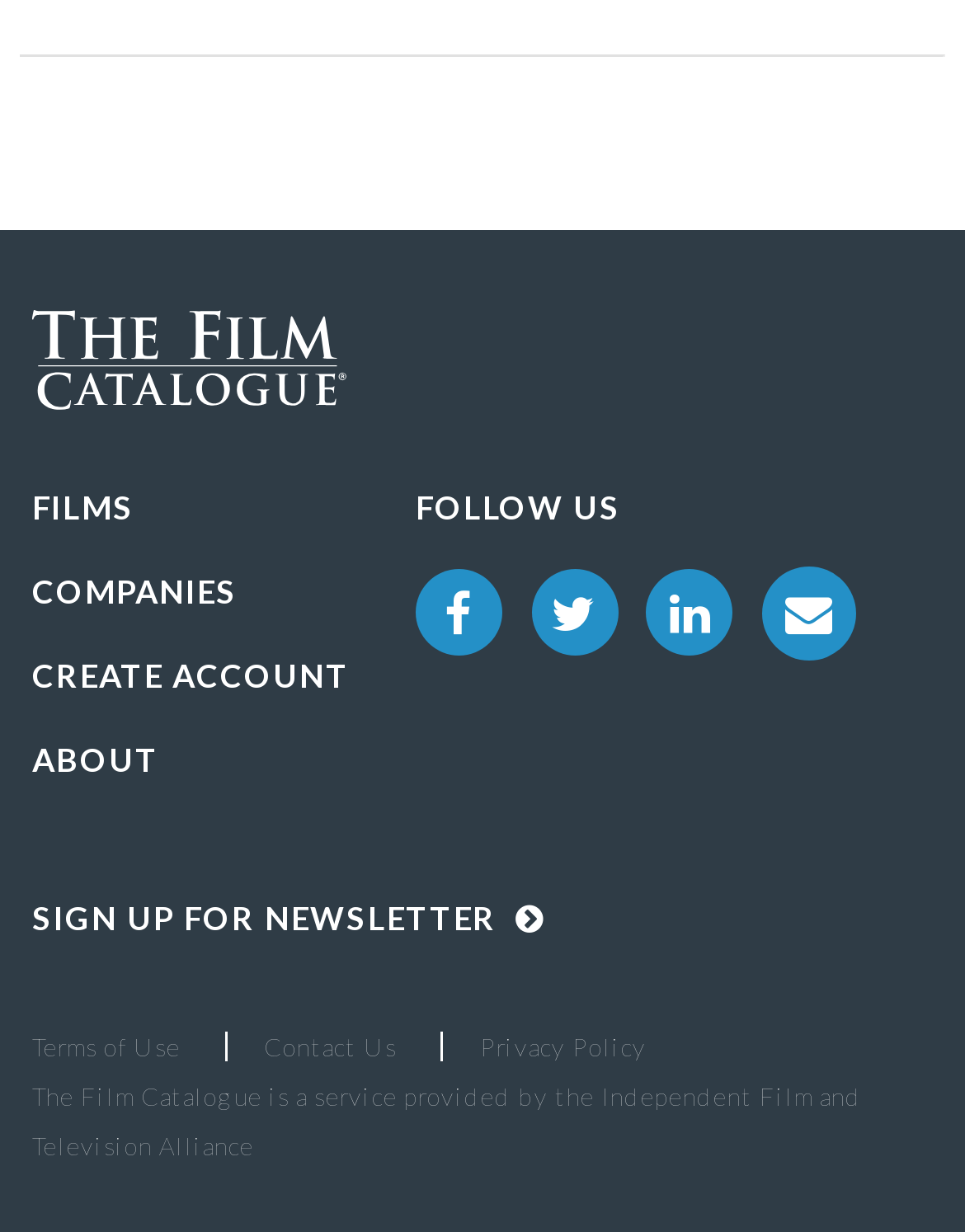Using the provided description Independent Film and Television Alliance, find the bounding box coordinates for the UI element. Provide the coordinates in (top-left x, top-left y, bottom-right x, bottom-right y) format, ensuring all values are between 0 and 1.

[0.033, 0.877, 0.893, 0.942]